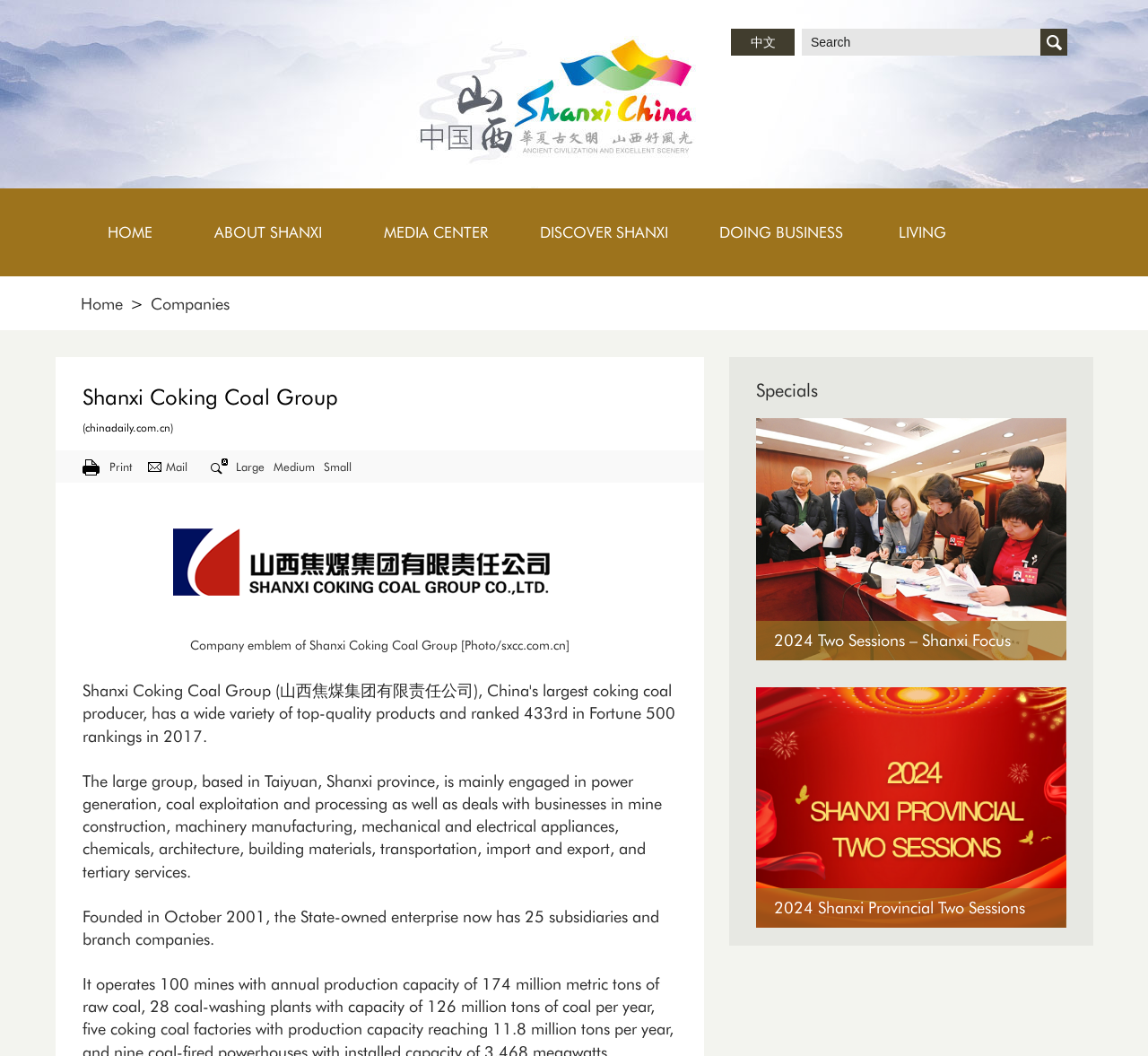Using the description: "LIVING +", determine the UI element's bounding box coordinates. Ensure the coordinates are in the format of four float numbers between 0 and 1, i.e., [left, top, right, bottom].

[0.758, 0.178, 0.848, 0.262]